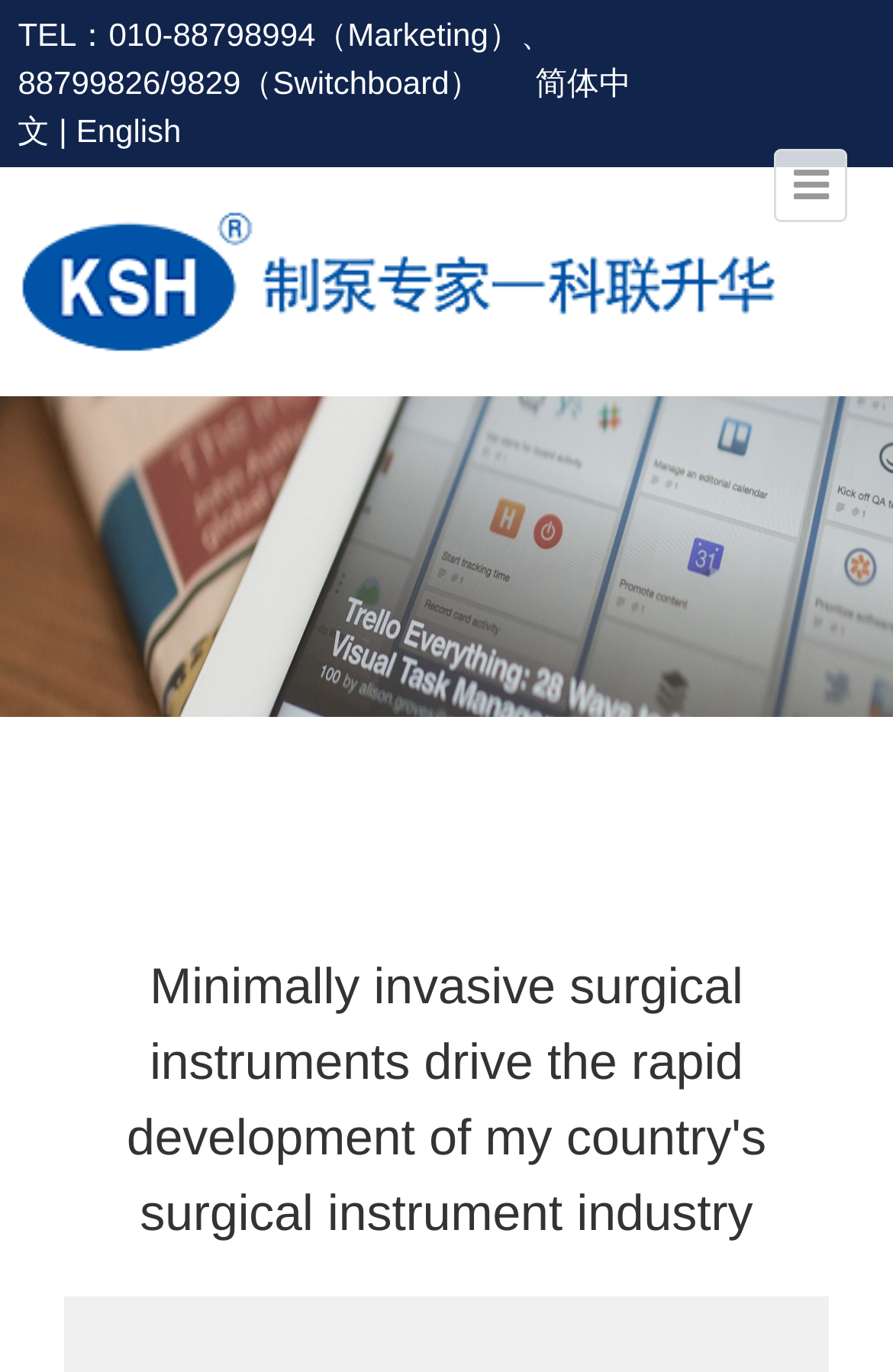What is the company's phone number?
Using the image, respond with a single word or phrase.

010-88798994